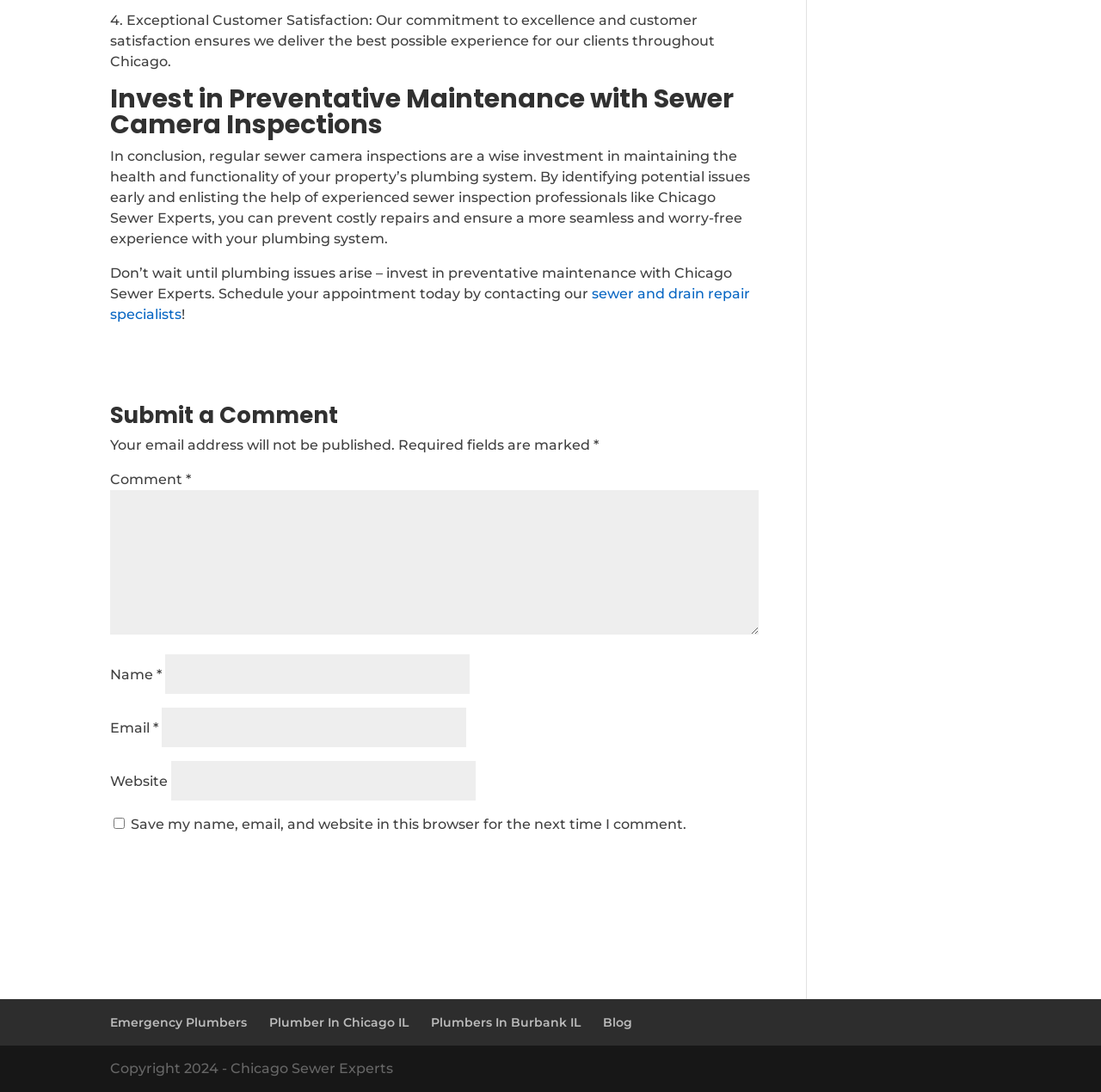Please pinpoint the bounding box coordinates for the region I should click to adhere to this instruction: "Click the 'Submit Comment' button".

[0.512, 0.777, 0.689, 0.817]